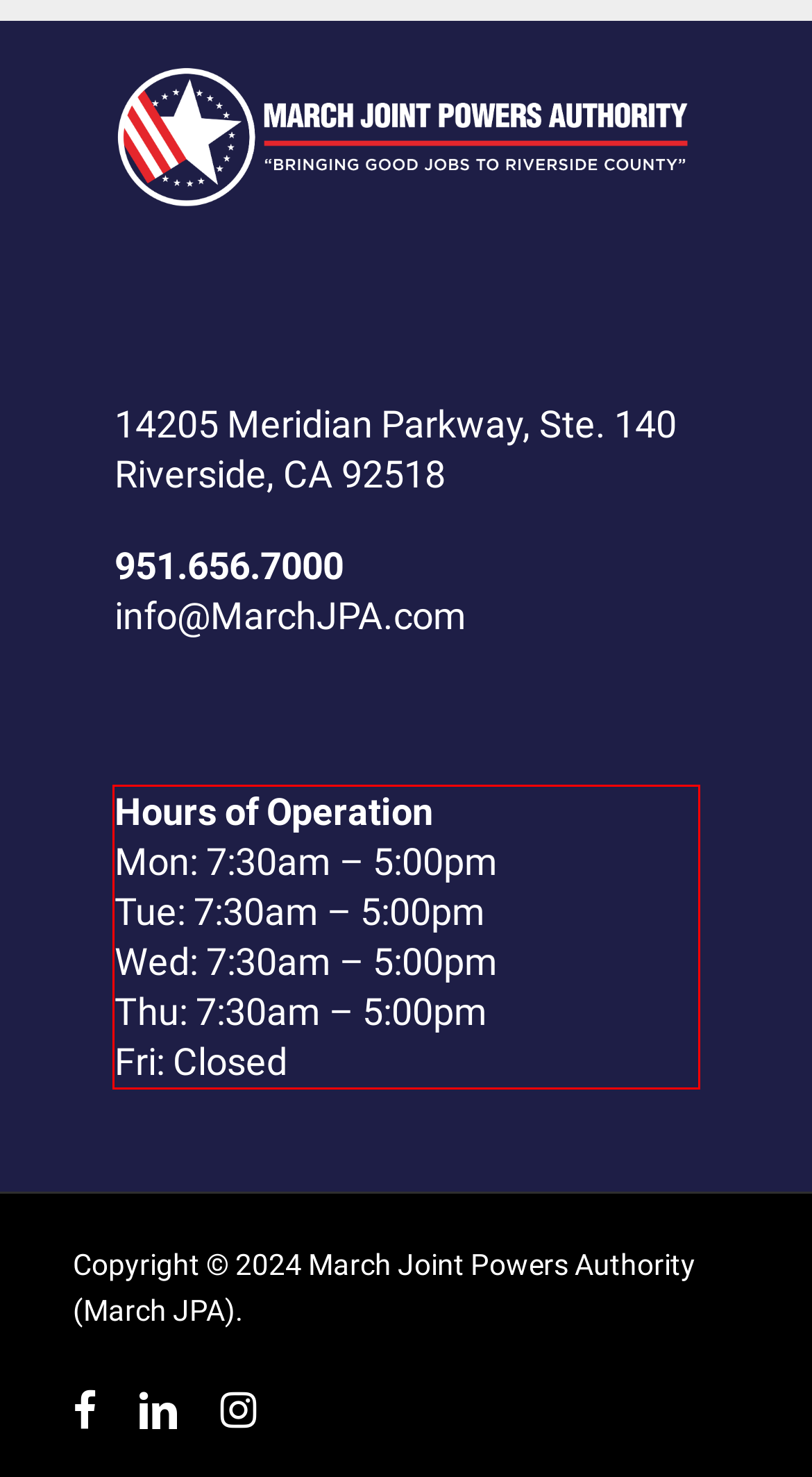The screenshot you have been given contains a UI element surrounded by a red rectangle. Use OCR to read and extract the text inside this red rectangle.

Hours of Operation Mon: 7:30am – 5:00pm Tue: 7:30am – 5:00pm Wed: 7:30am – 5:00pm Thu: 7:30am – 5:00pm Fri: Closed